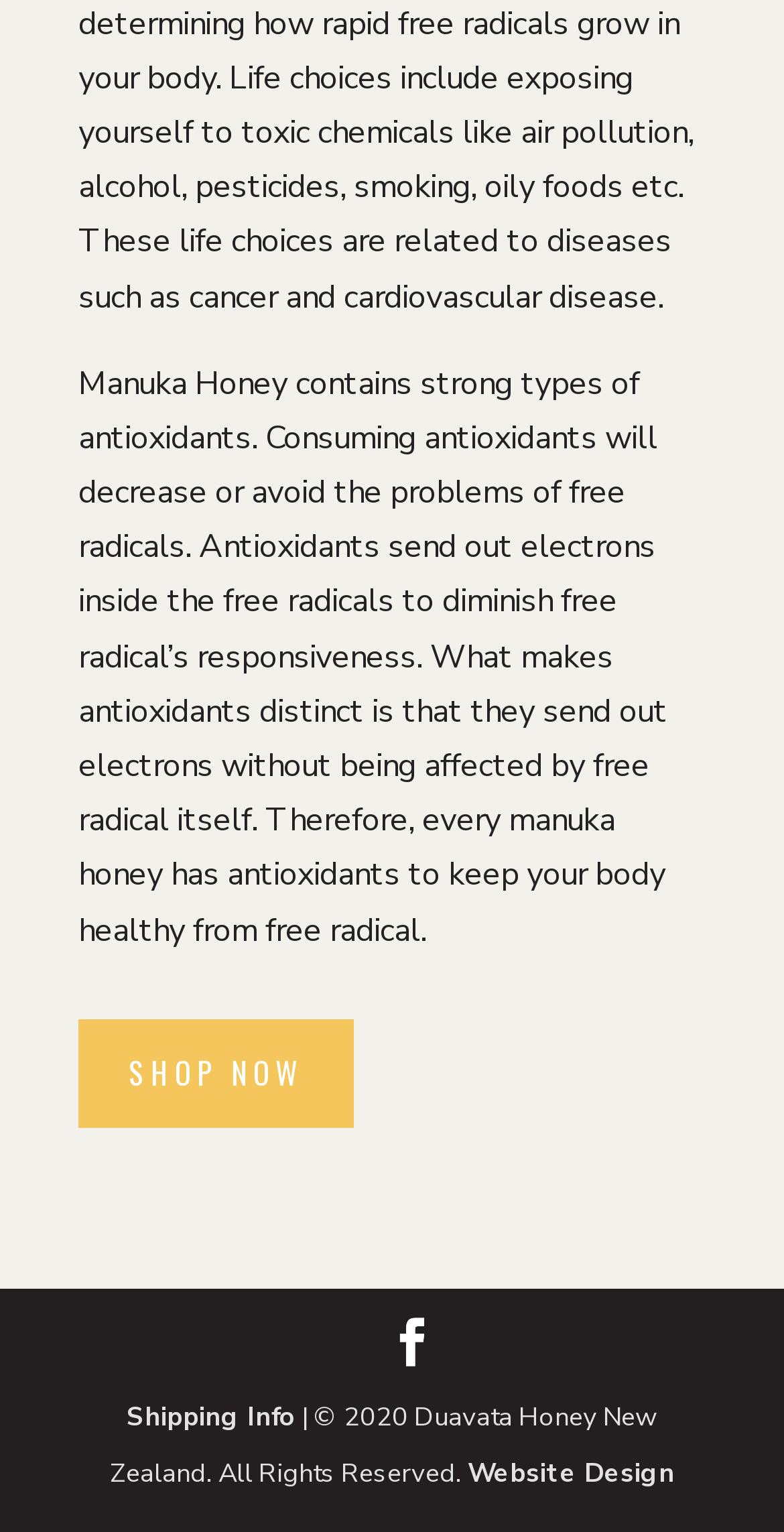Identify the bounding box coordinates for the UI element described as: "aria-label="Toggle navigation"".

None